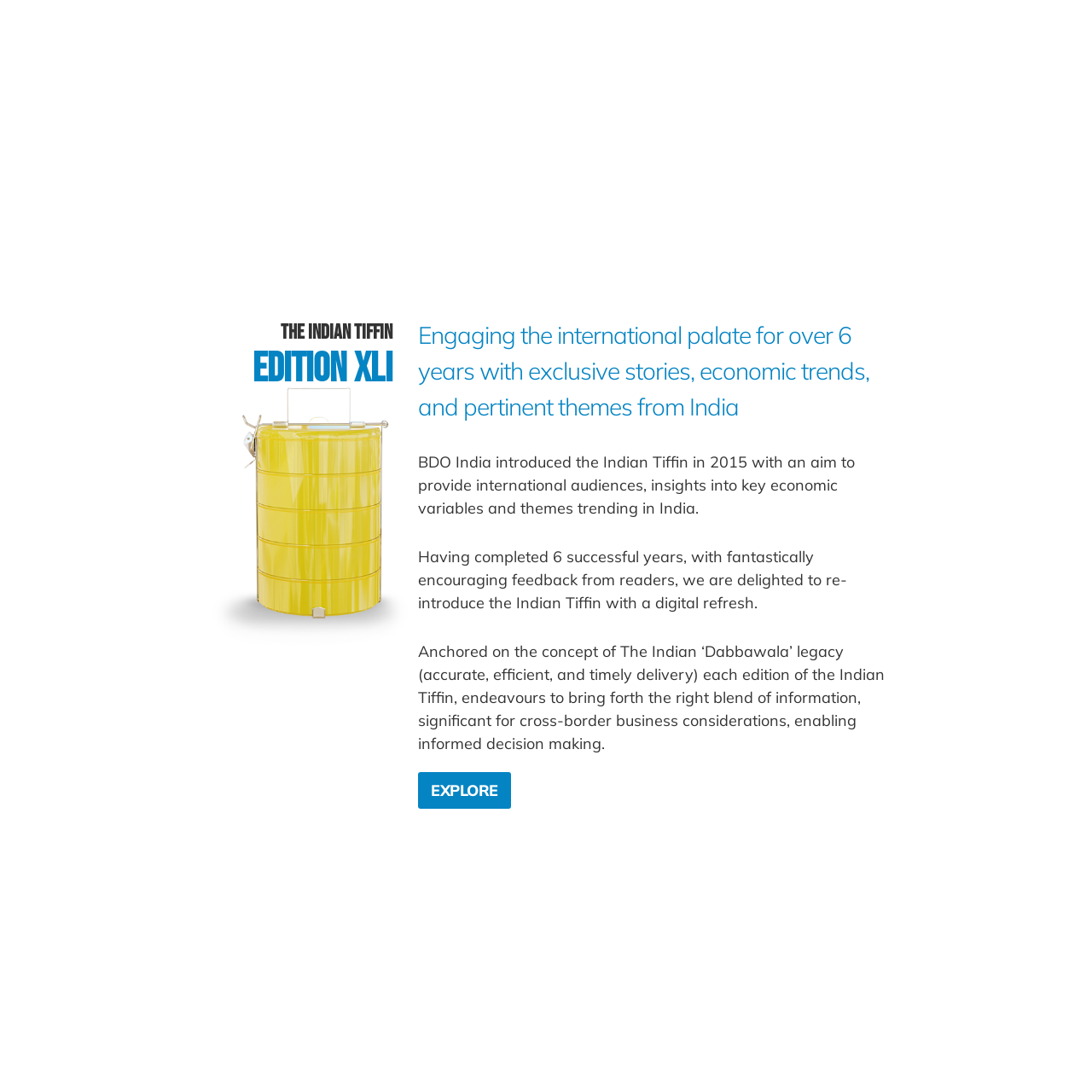How many years has the Indian Tiffin been engaging the international palate?
Answer with a single word or phrase by referring to the visual content.

6 years